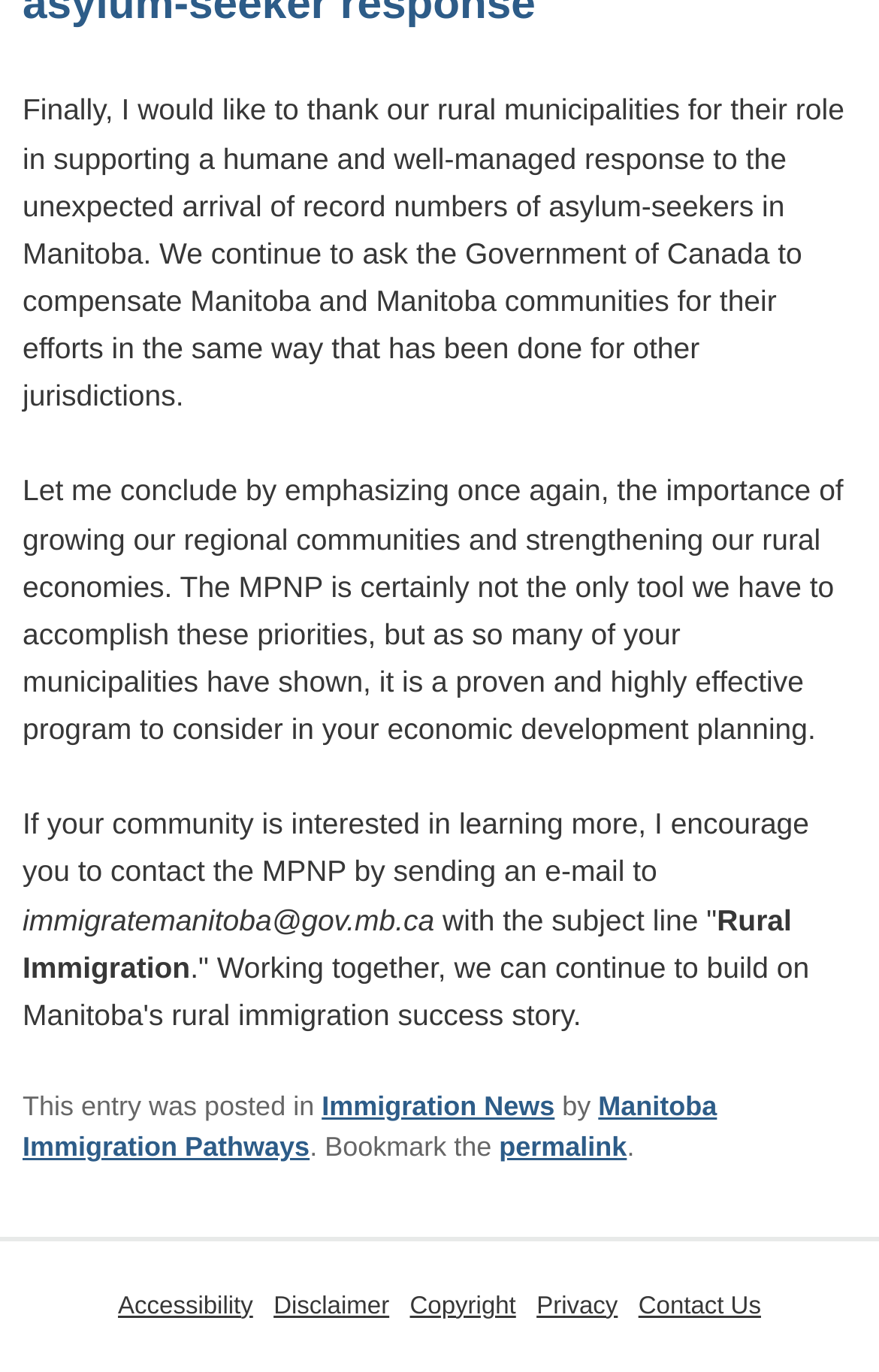Provide a brief response to the question below using one word or phrase:
What is the email address to contact the MPNP?

immigratemanitoba@gov.mb.ca